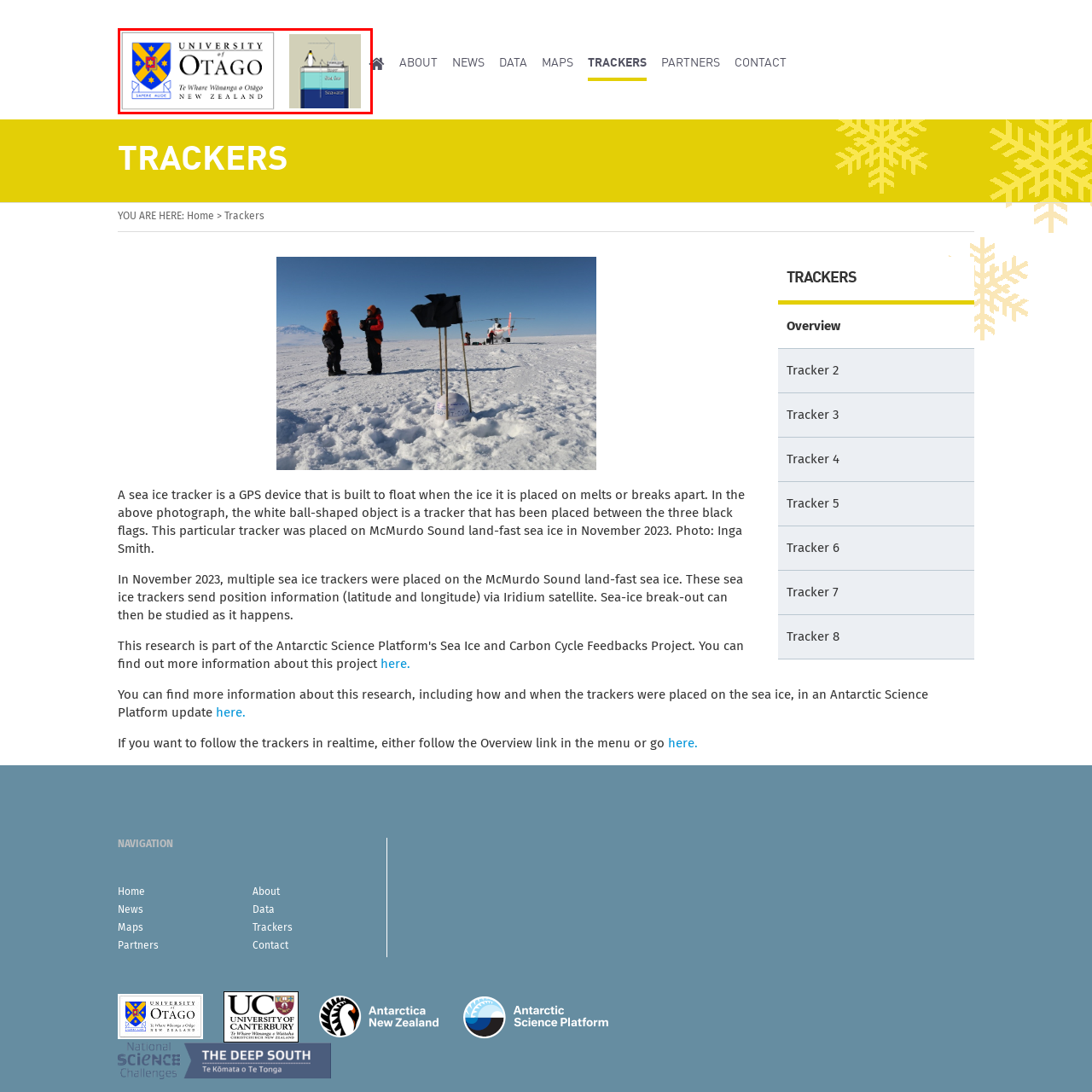Observe the image inside the red bounding box and respond to the question with a single word or phrase:
What is the university's area of research focus?

Marine and environmental studies